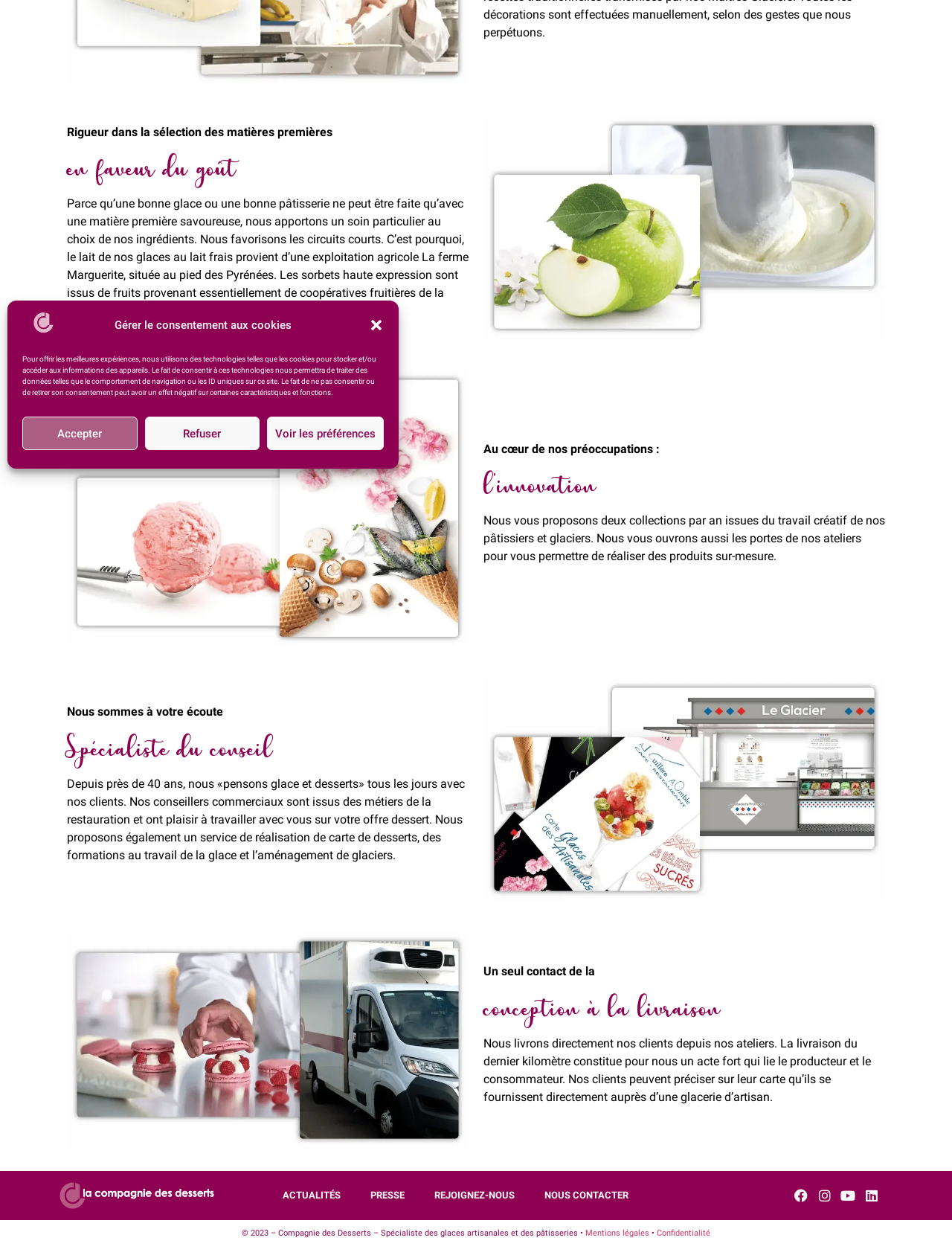For the following element description, predict the bounding box coordinates in the format (top-left x, top-left y, bottom-right x, bottom-right y). All values should be floating point numbers between 0 and 1. Description: Linkedin

[0.905, 0.942, 0.927, 0.959]